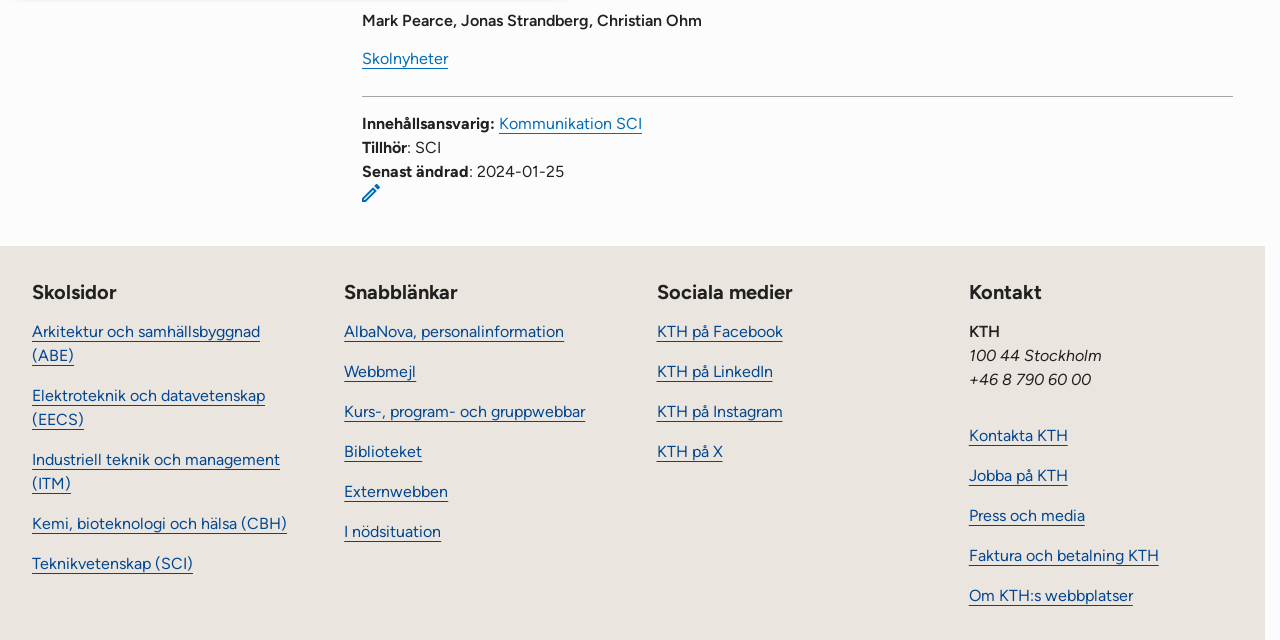Respond with a single word or phrase:
How many links are there in the 'Snabblänkar' section?

5